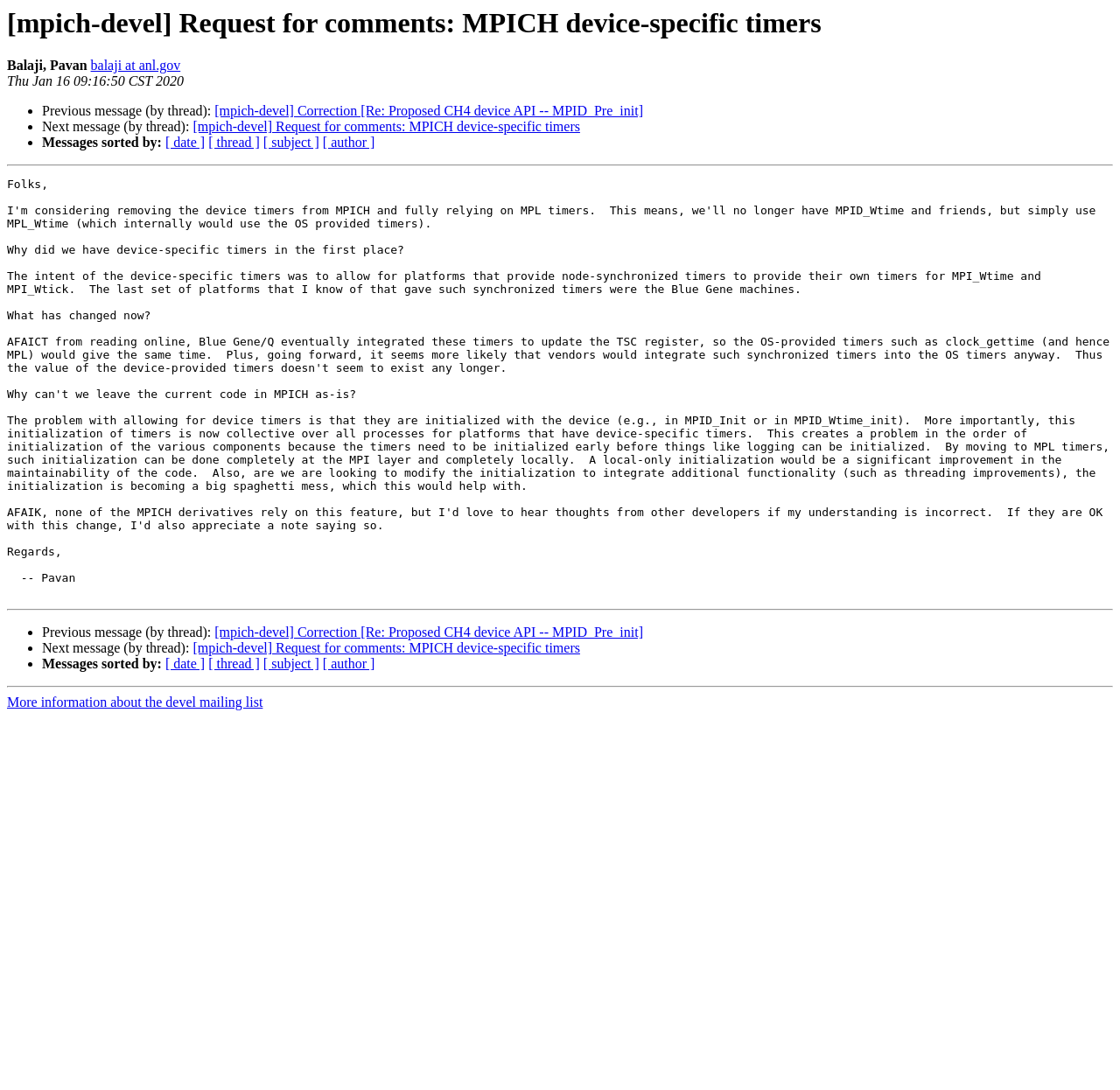Please answer the following question using a single word or phrase: 
How many links are there in the 'Messages sorted by' section?

4